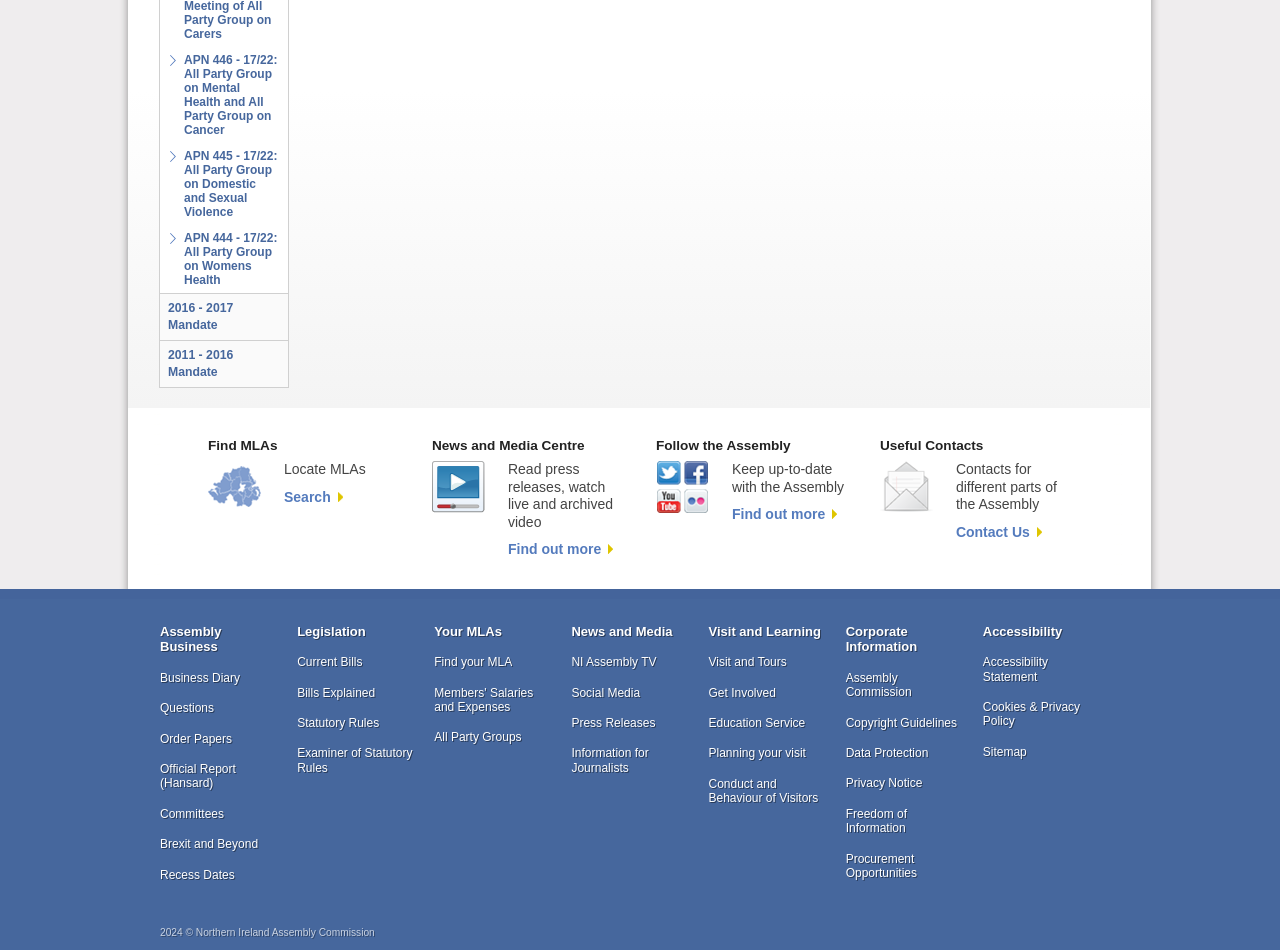Identify the bounding box coordinates of the section to be clicked to complete the task described by the following instruction: "Search". The coordinates should be four float numbers between 0 and 1, formatted as [left, top, right, bottom].

[0.222, 0.514, 0.268, 0.531]